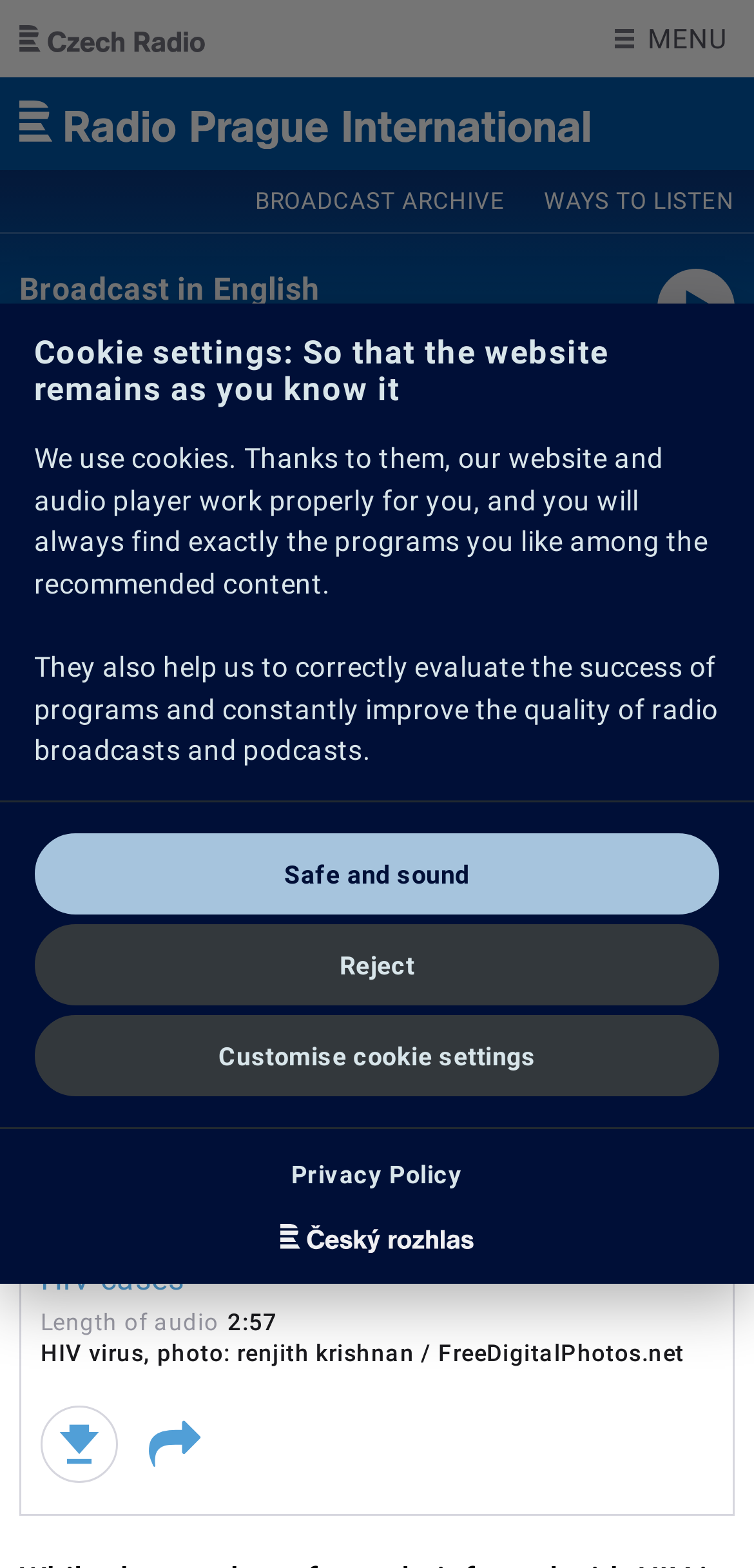Pinpoint the bounding box coordinates of the clickable element needed to complete the instruction: "Click the 'News' link". The coordinates should be provided as four float numbers between 0 and 1: [left, top, right, bottom].

[0.252, 0.252, 0.437, 0.301]